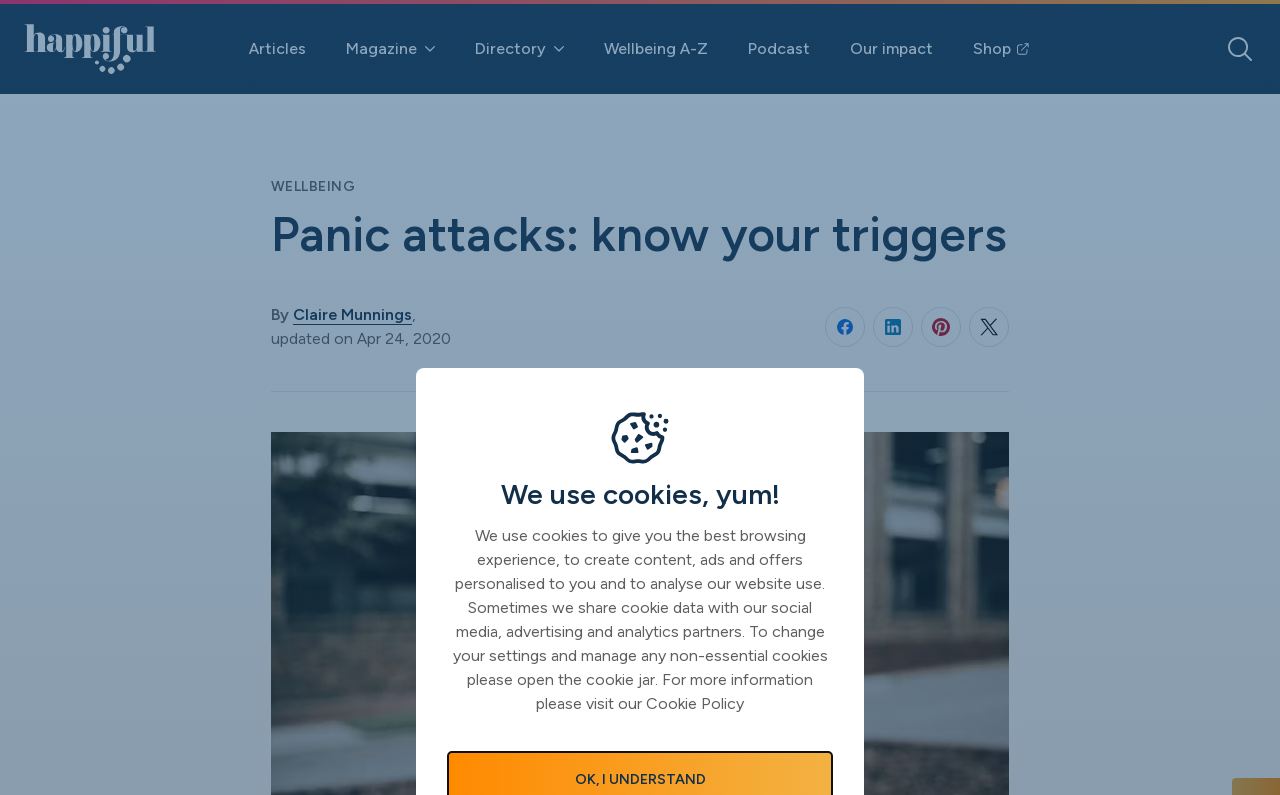What is the primary heading on this webpage?

Panic attacks: know your triggers